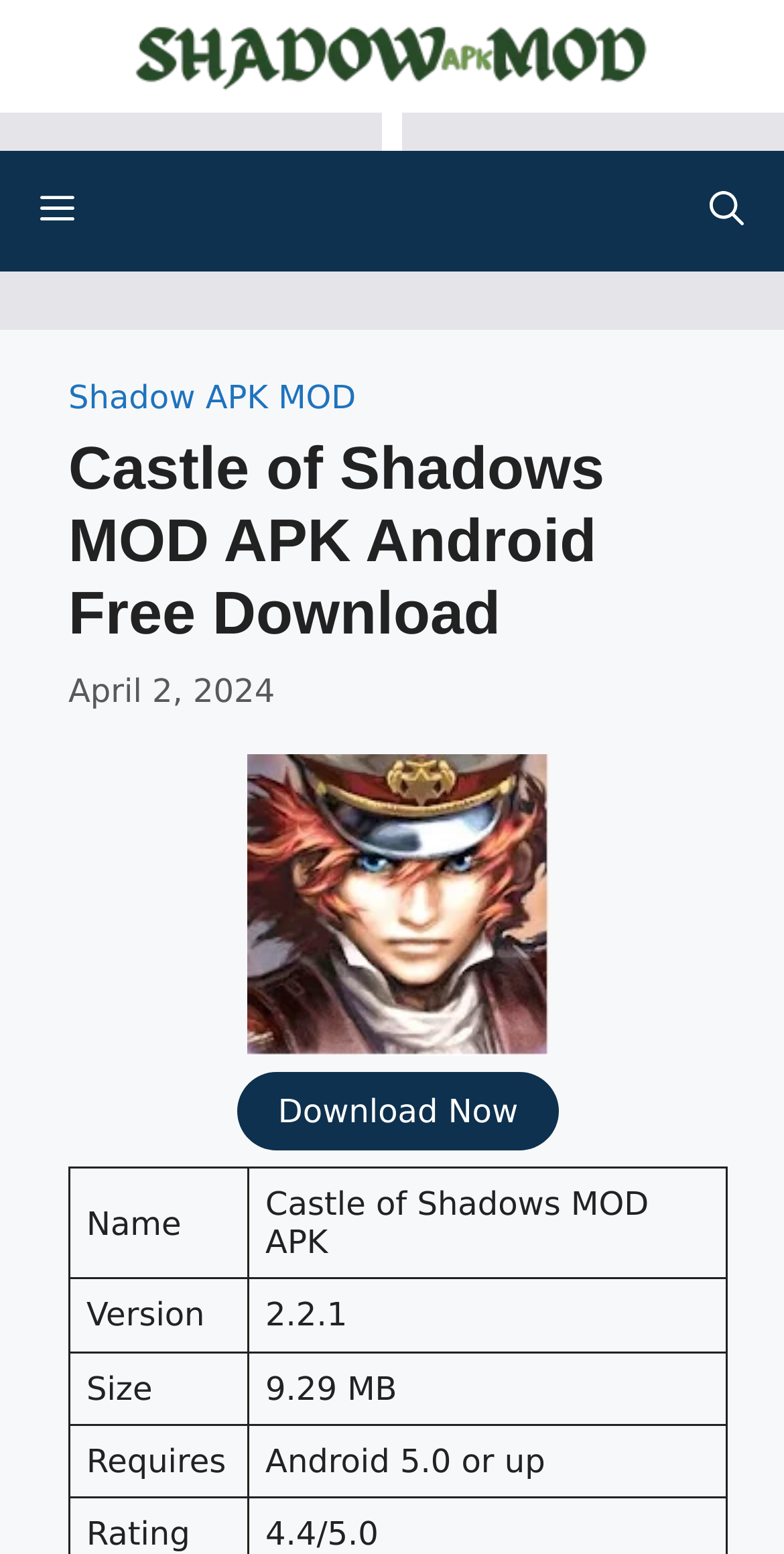Please predict the bounding box coordinates (top-left x, top-left y, bottom-right x, bottom-right y) for the UI element in the screenshot that fits the description: Menu

[0.0, 0.097, 0.146, 0.175]